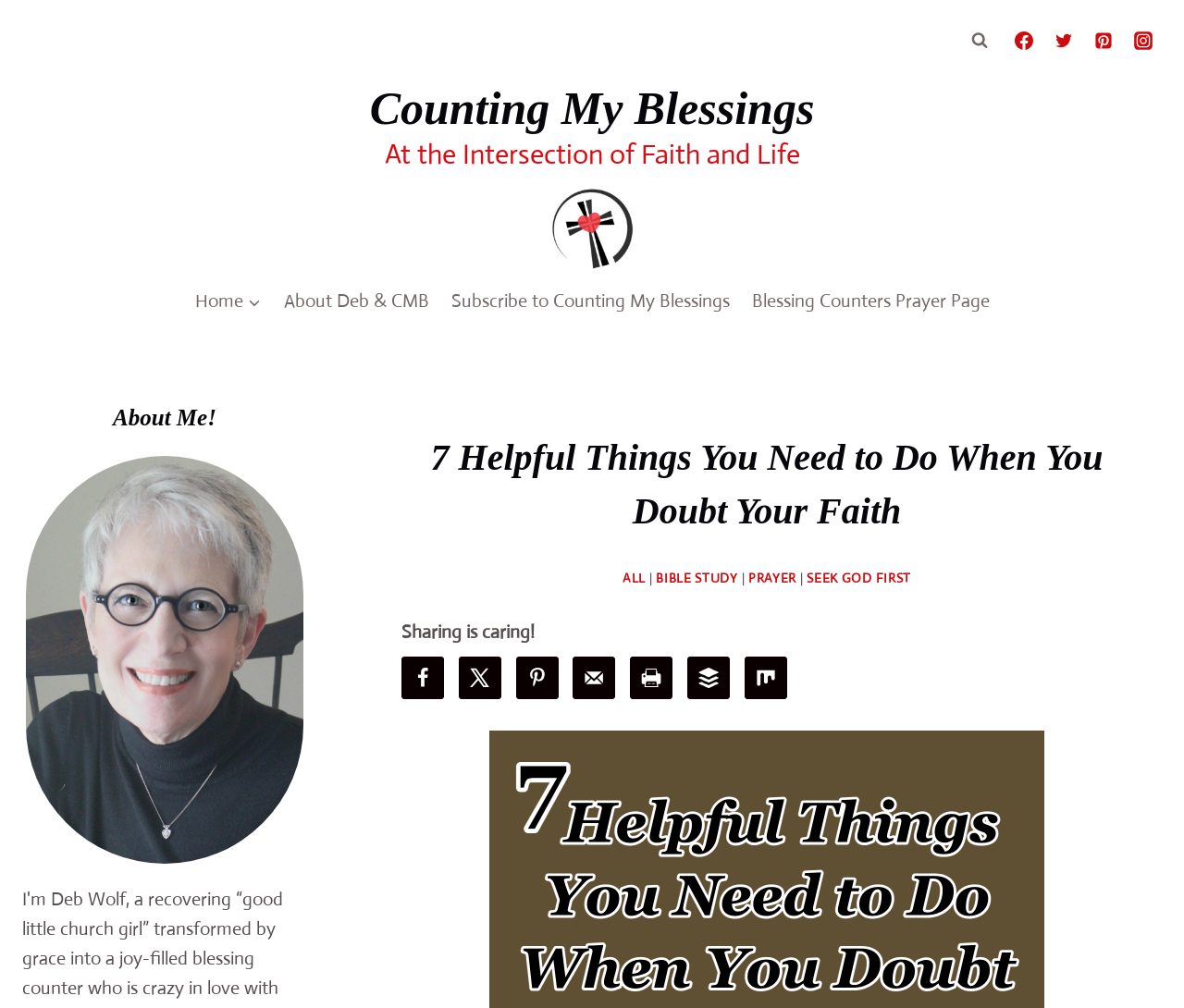Please provide a brief answer to the following inquiry using a single word or phrase:
How many navigation links are available?

5